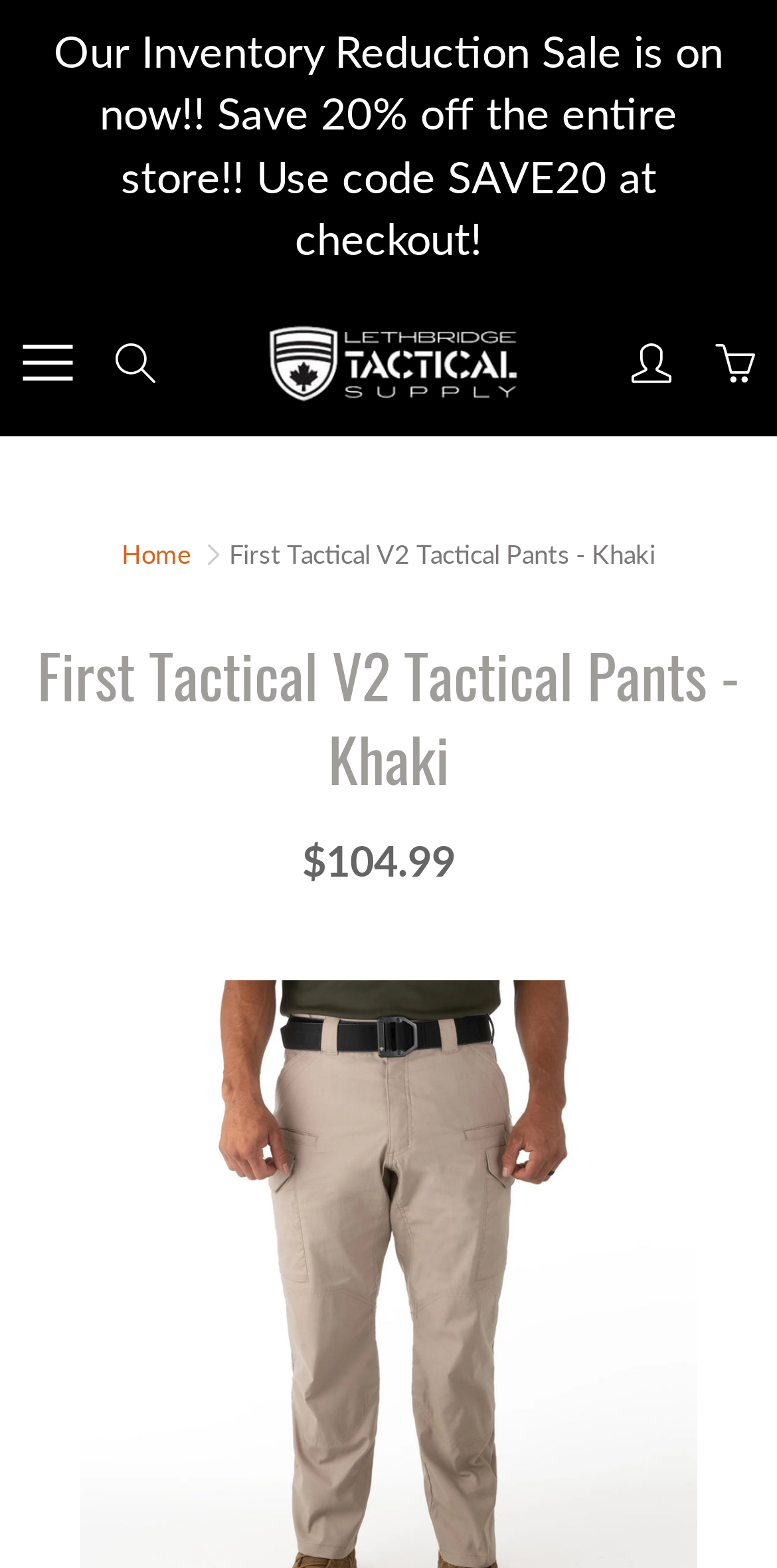Describe all the key features of the webpage in detail.

The webpage is about the First Tactical V2 Tactical Pants in Khaki color, which is a best-selling product. At the top of the page, there is a prominent announcement about an Inventory Reduction Sale, offering 20% off the entire store with a promo code. 

To the right of this announcement, there is a toggle menu button and a search icon. Below these elements, there is a horizontal navigation menu with links to the homepage and other sections. The logo of Lethbridge Tactical Supply, which is an image, is situated in the middle of this navigation menu.

The main content of the page is focused on the product, with a large heading that reads "First Tactical V2 Tactical Pants - Khaki". Below this heading, the product price is displayed as $104.99.